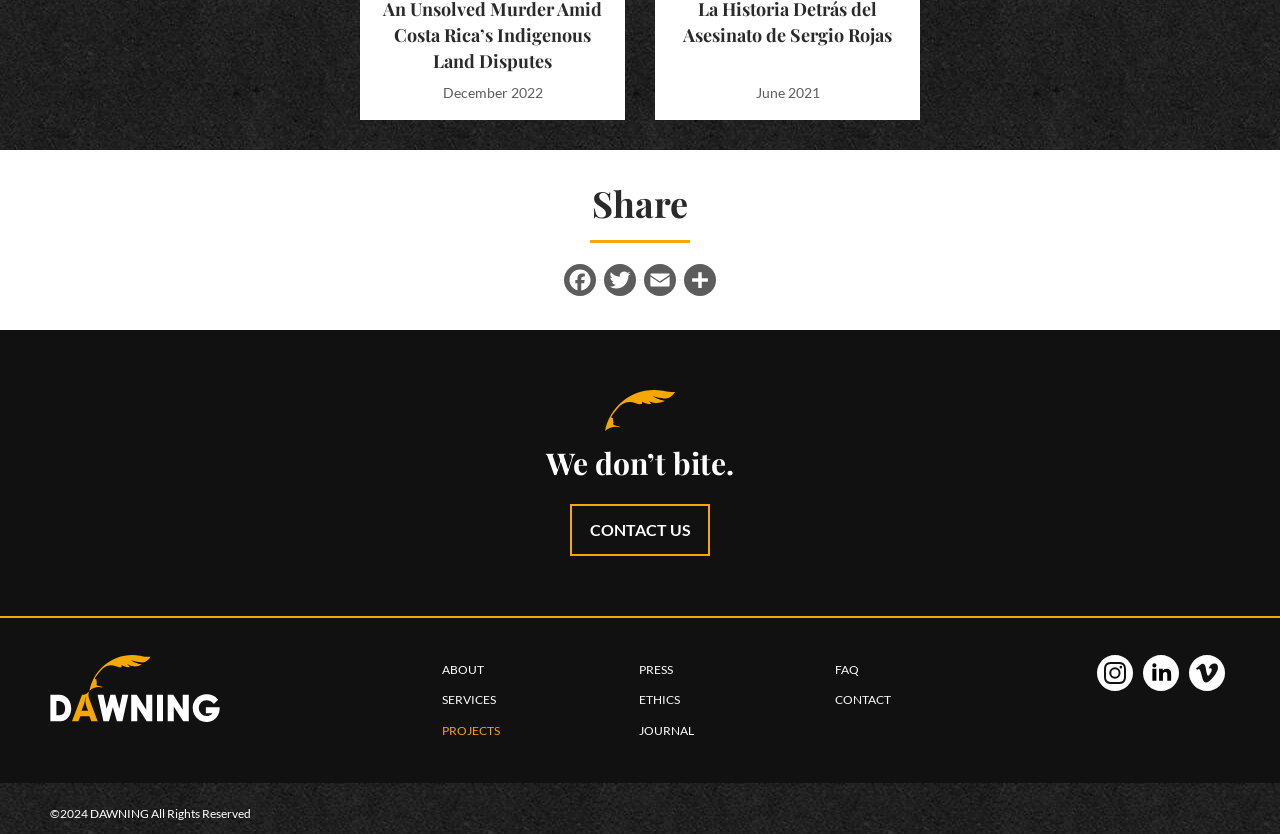Using the element description aria-label="Visit us on Linkedin-round", predict the bounding box coordinates for the UI element. Provide the coordinates in (top-left x, top-left y, bottom-right x, bottom-right y) format with values ranging from 0 to 1.

[0.893, 0.808, 0.921, 0.833]